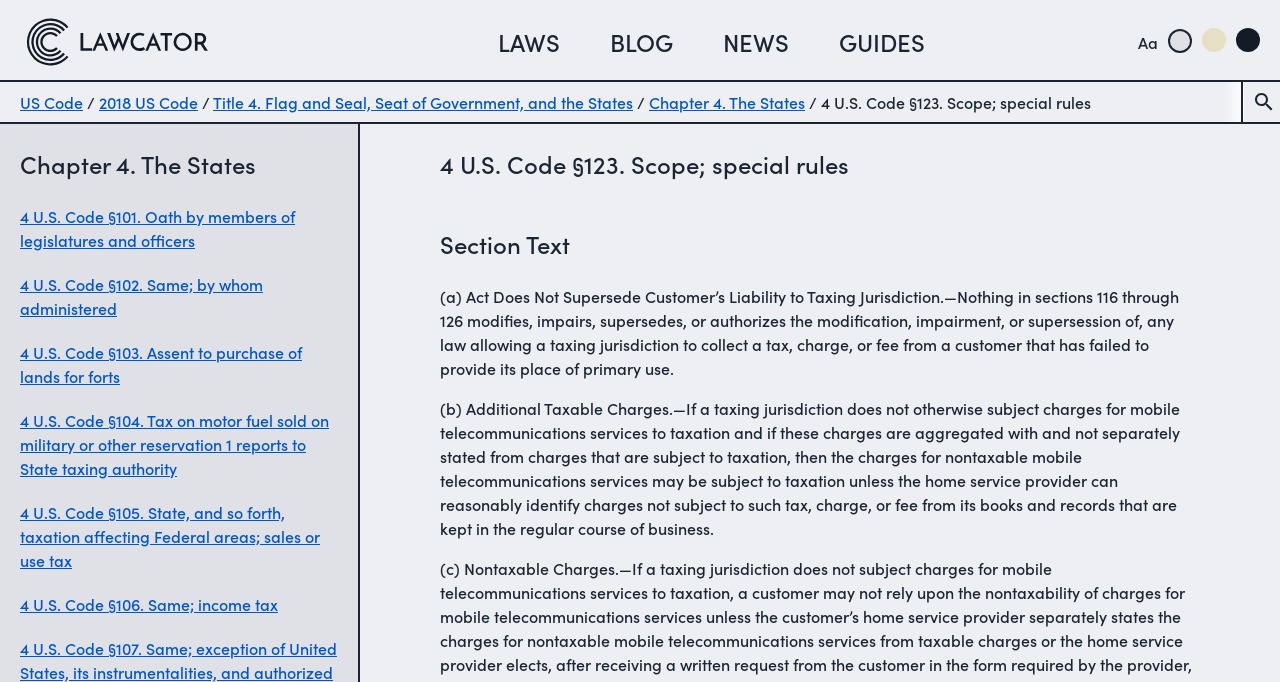Pinpoint the bounding box coordinates of the area that should be clicked to complete the following instruction: "go to home page". The coordinates must be given as four float numbers between 0 and 1, i.e., [left, top, right, bottom].

[0.016, 0.026, 0.222, 0.097]